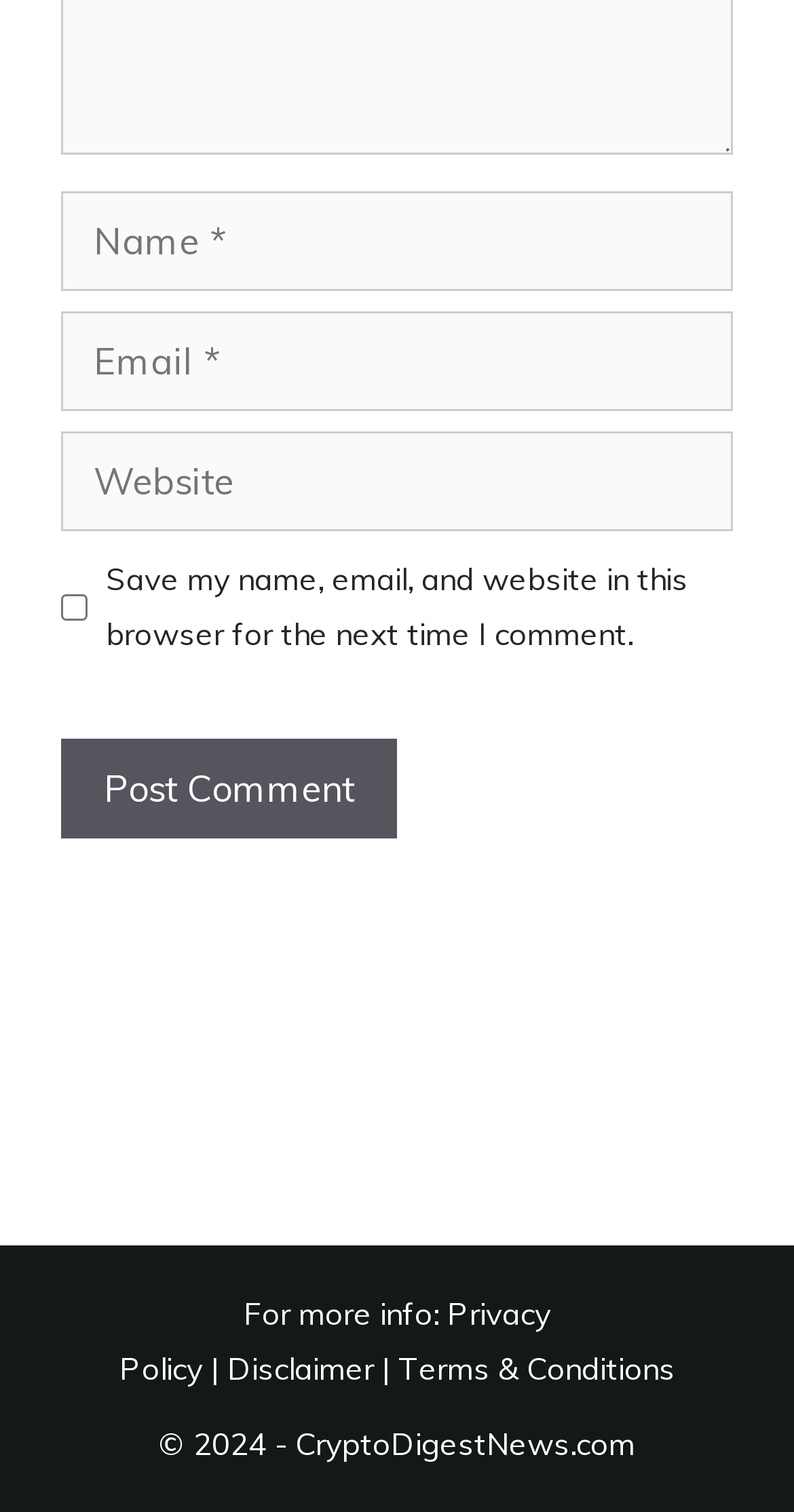Using the given element description, provide the bounding box coordinates (top-left x, top-left y, bottom-right x, bottom-right y) for the corresponding UI element in the screenshot: Terms & Conditions

[0.501, 0.892, 0.85, 0.918]